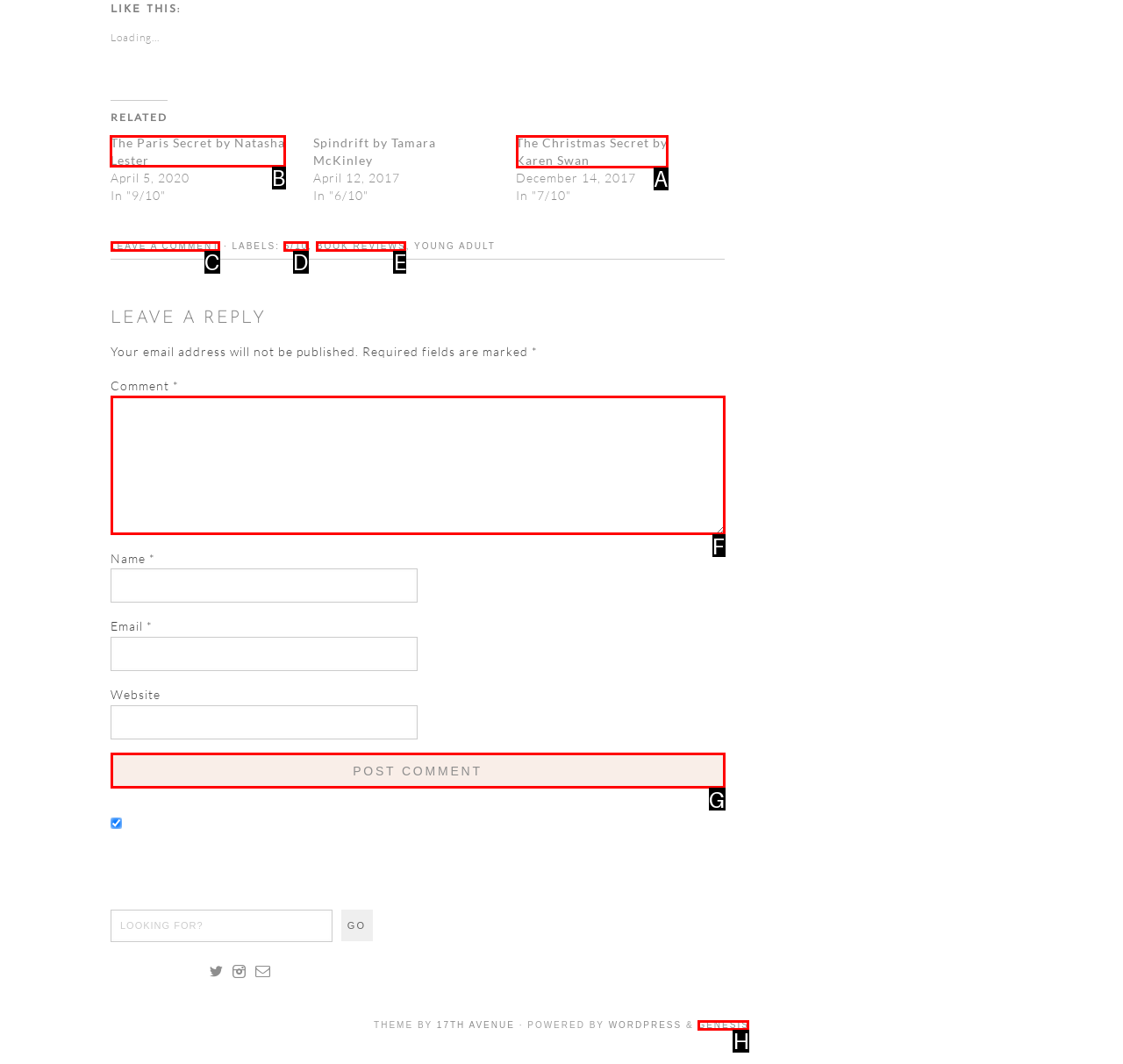For the task: Click on a related link, tell me the letter of the option you should click. Answer with the letter alone.

B